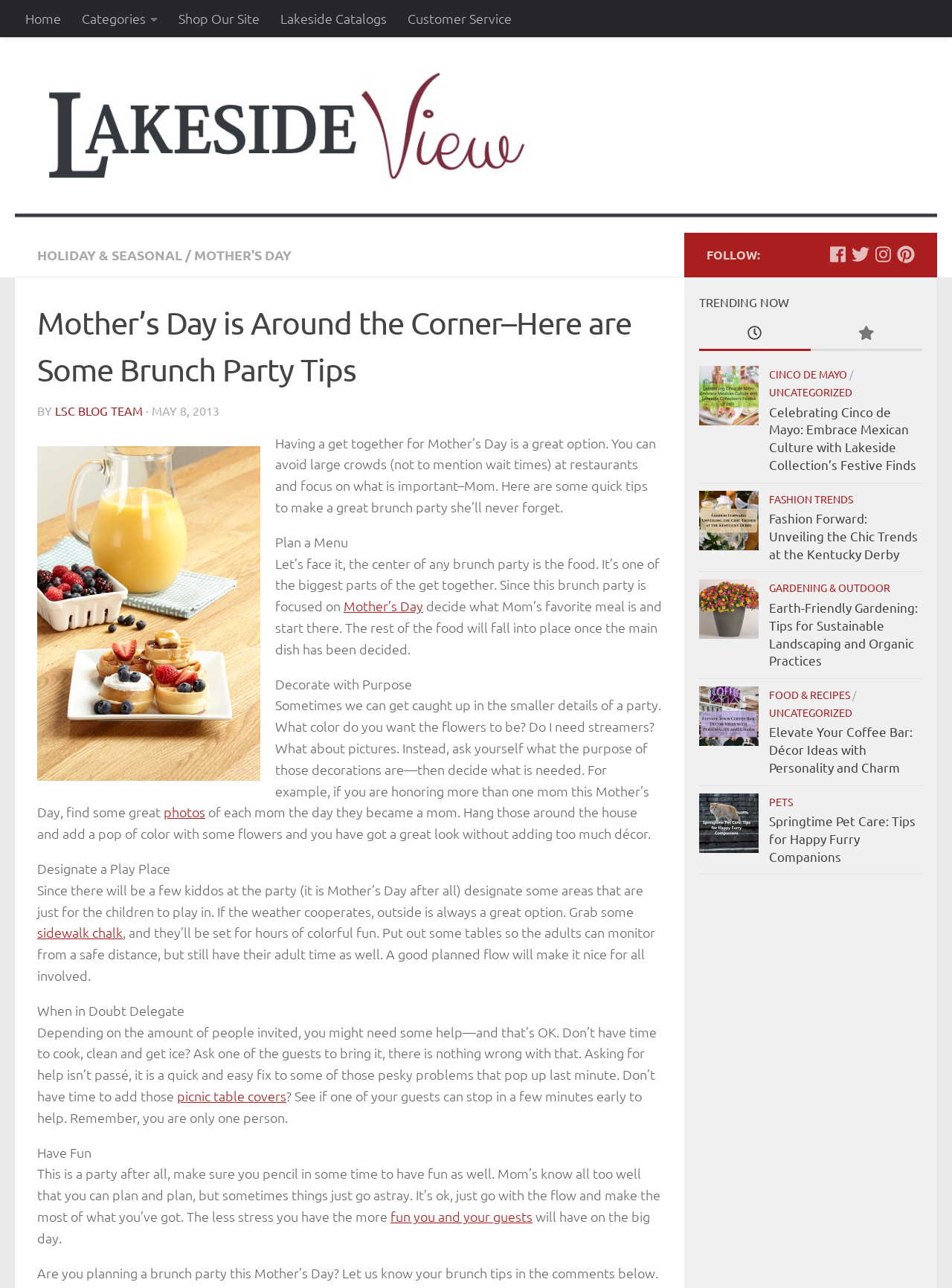Locate the bounding box coordinates of the region to be clicked to comply with the following instruction: "Click on 'Skip to content'". The coordinates must be four float numbers between 0 and 1, in the form [left, top, right, bottom].

[0.003, 0.002, 0.142, 0.033]